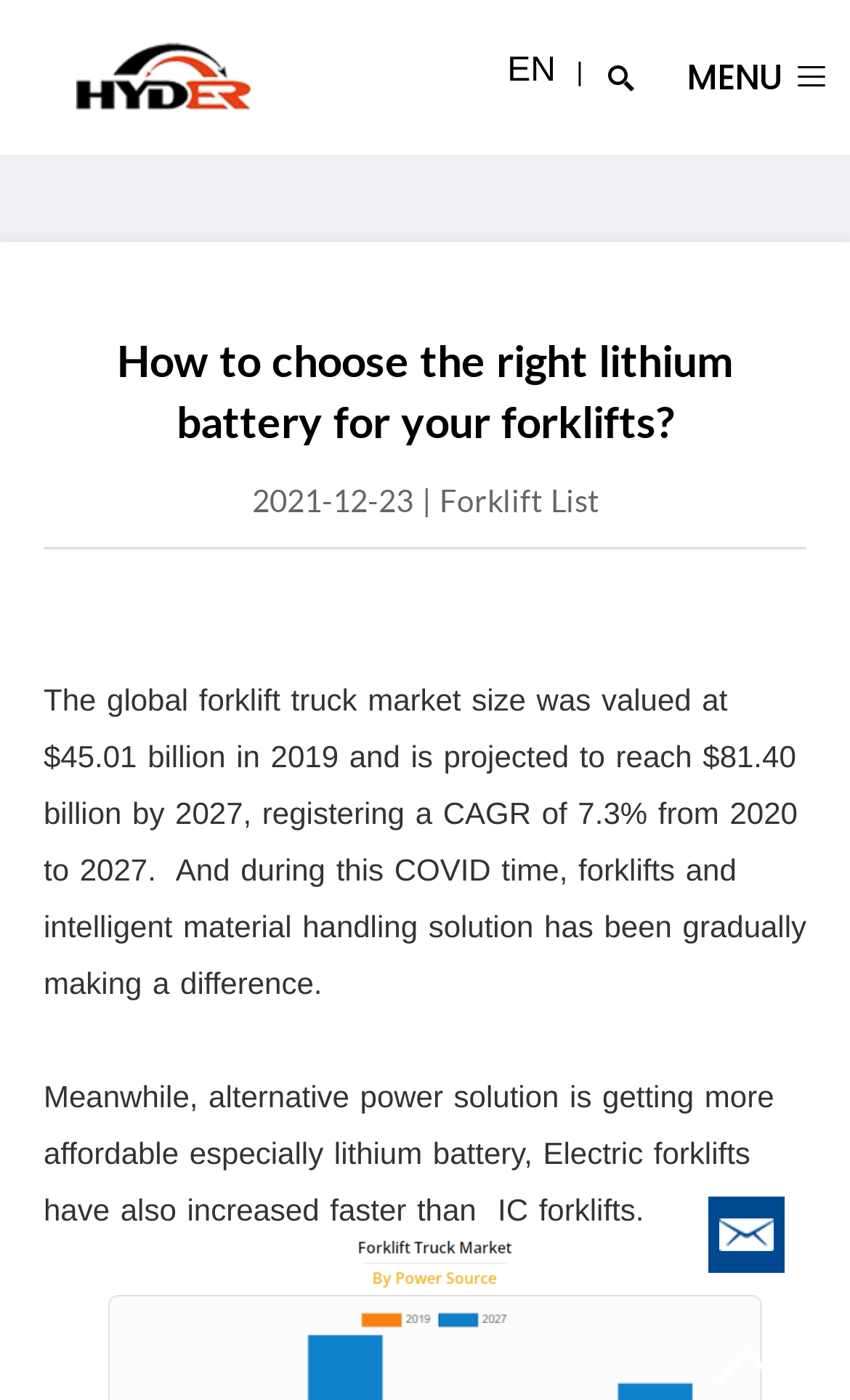What is the projected market size of forklift trucks by 2027?
Based on the image, answer the question with a single word or brief phrase.

$81.40 billion